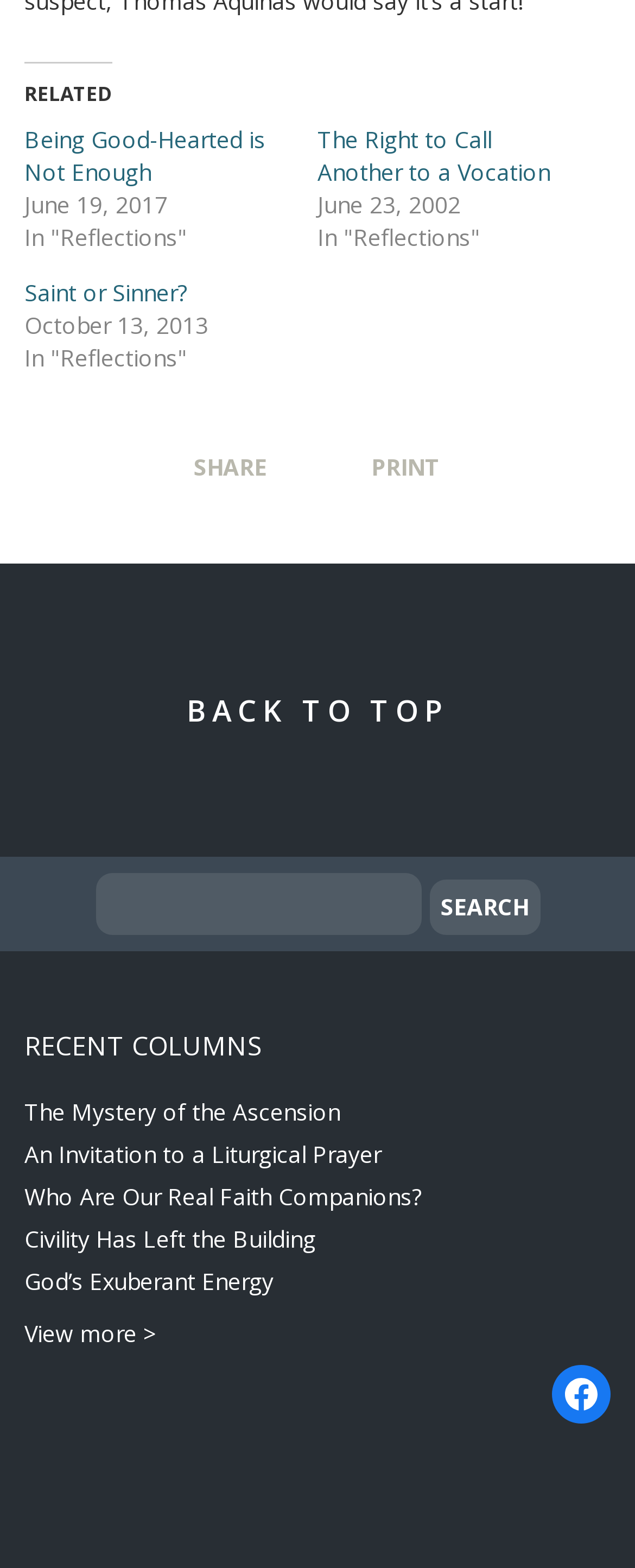Find the bounding box coordinates of the element to click in order to complete this instruction: "Click on 'Being Good-Hearted is Not Enough'". The bounding box coordinates must be four float numbers between 0 and 1, denoted as [left, top, right, bottom].

[0.038, 0.079, 0.418, 0.119]